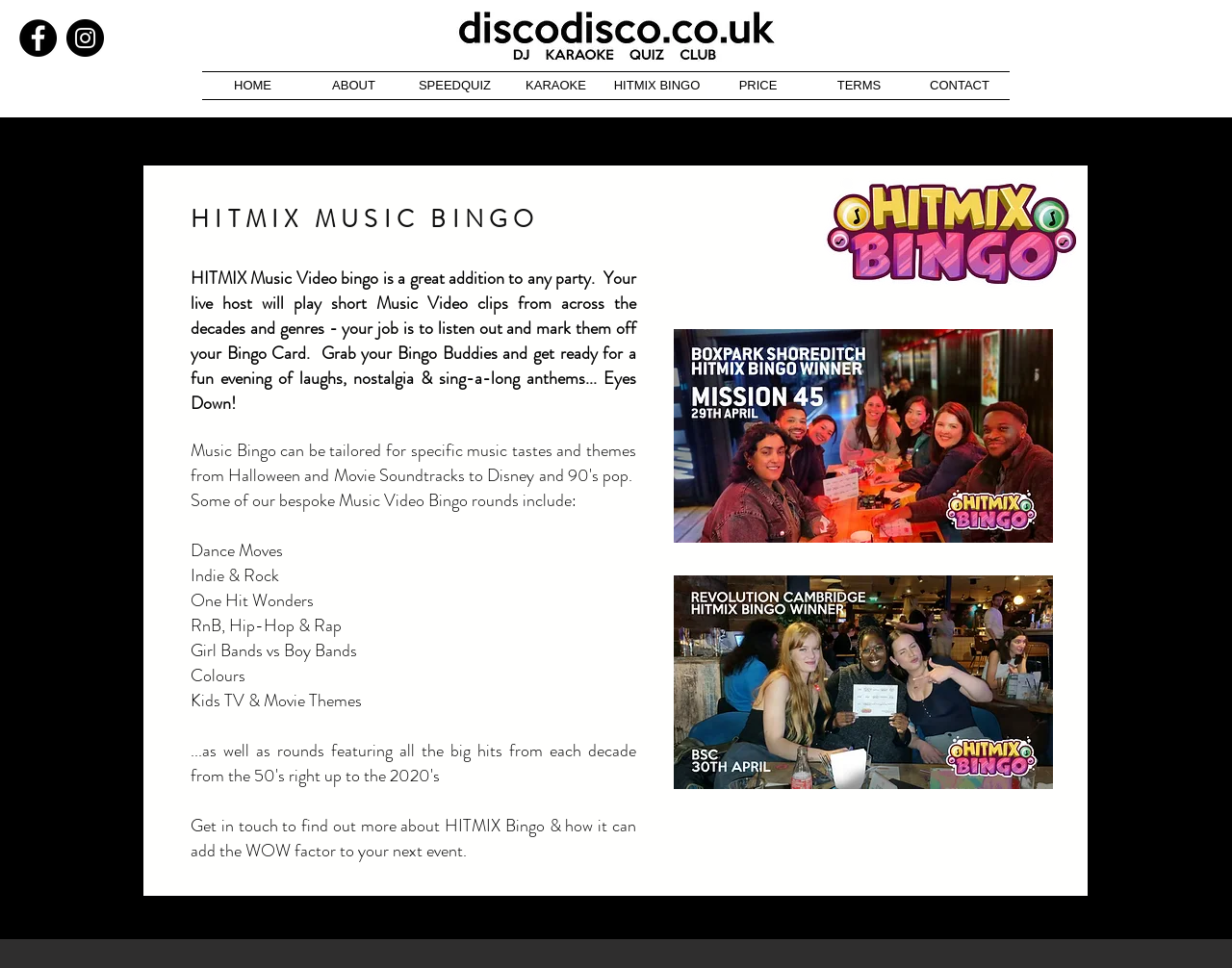Use the details in the image to answer the question thoroughly: 
What is the purpose of the live host in HITMIX Music Video bingo?

I found the answer by reading the StaticText element that describes HITMIX Music Video bingo, which states that the live host will play short Music Video clips from across the decades and genres.